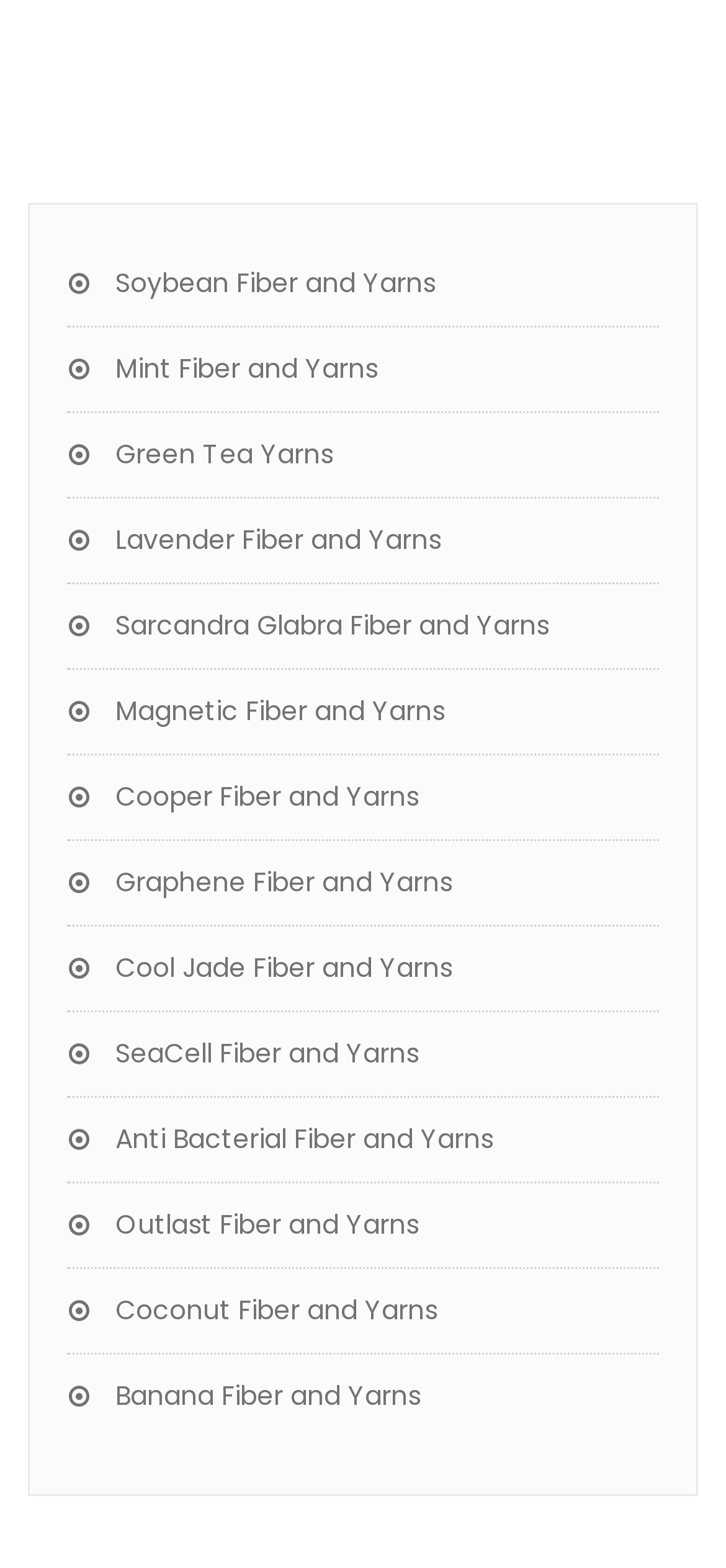Give a one-word or short phrase answer to this question: 
Are all fiber and yarn types listed in alphabetical order?

No